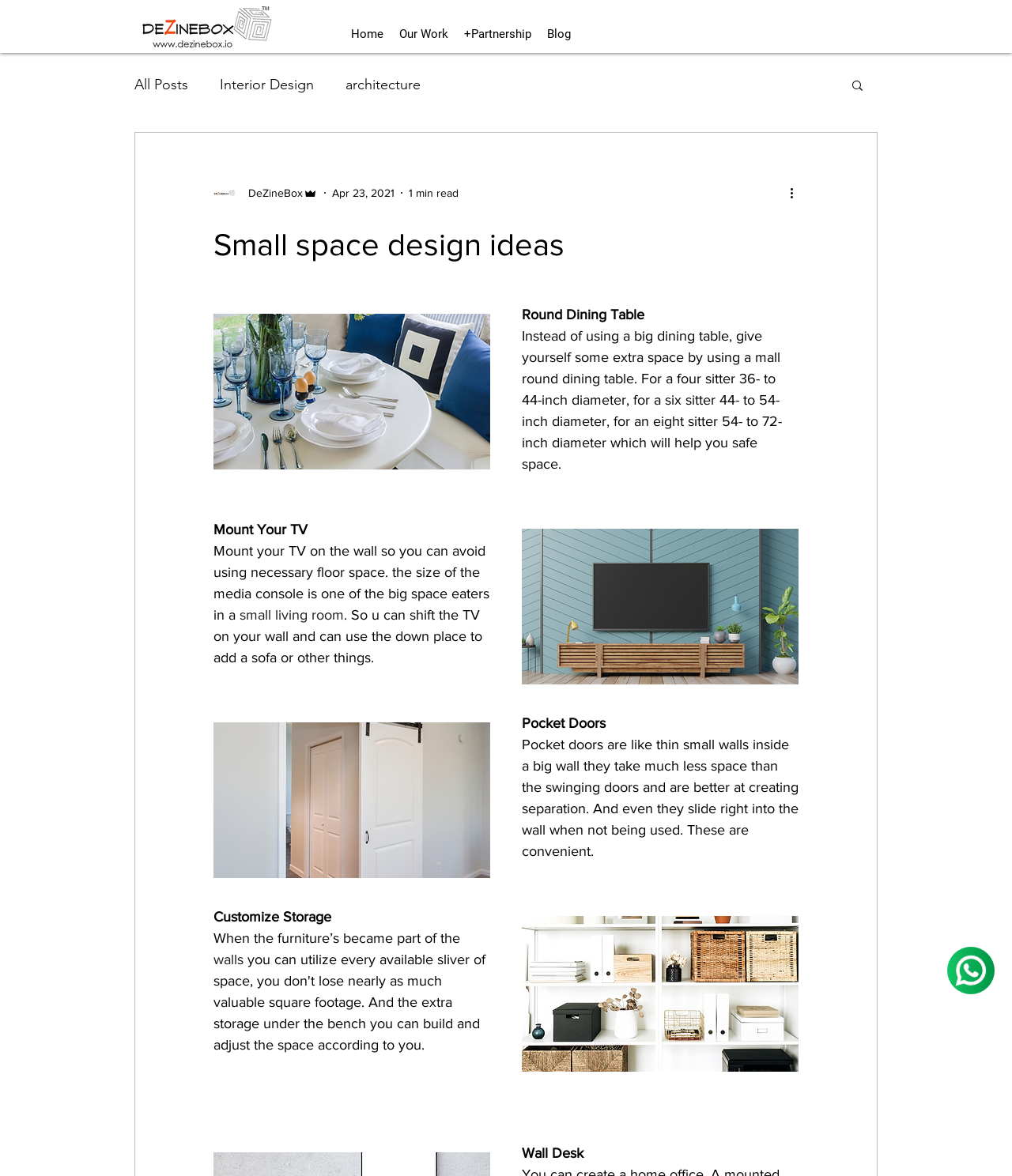Please reply to the following question using a single word or phrase: 
What is the purpose of using a small round dining table?

To save space